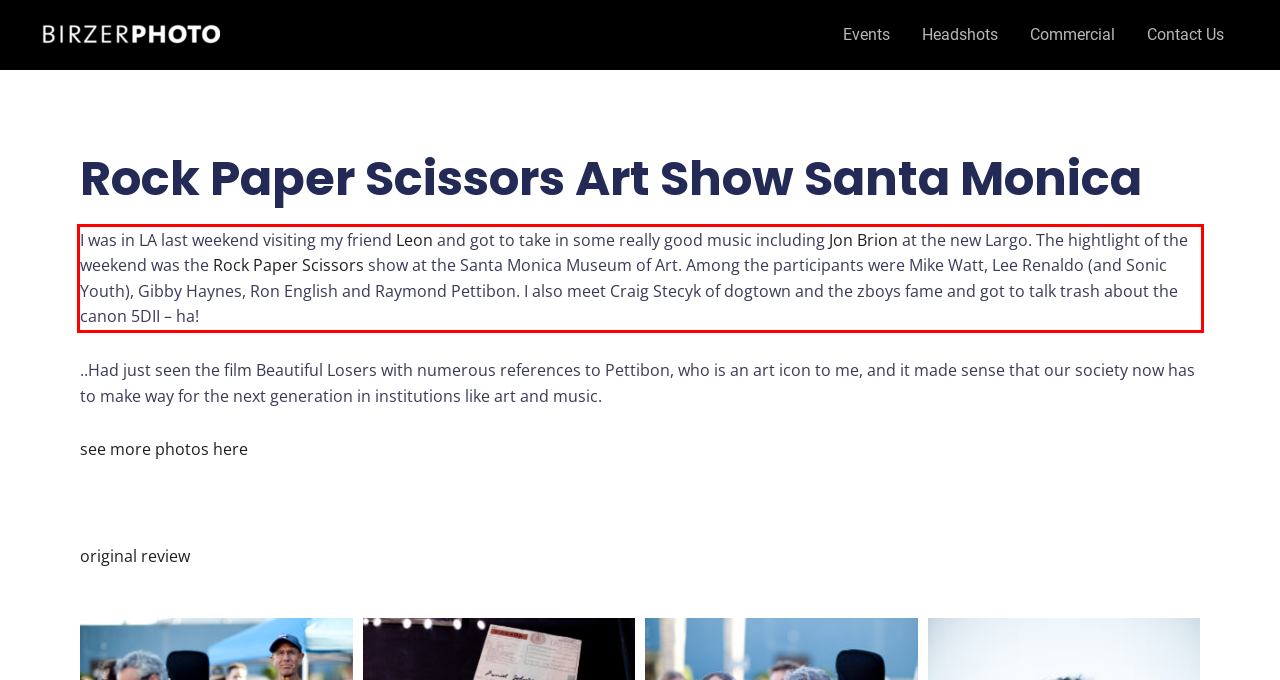You are given a webpage screenshot with a red bounding box around a UI element. Extract and generate the text inside this red bounding box.

I was in LA last weekend visiting my friend Leon and got to take in some really good music including Jon Brion at the new Largo. The hightlight of the weekend was the Rock Paper Scissors show at the Santa Monica Museum of Art. Among the participants were Mike Watt, Lee Renaldo (and Sonic Youth), Gibby Haynes, Ron English and Raymond Pettibon. I also meet Craig Stecyk of dogtown and the zboys fame and got to talk trash about the canon 5DII – ha!